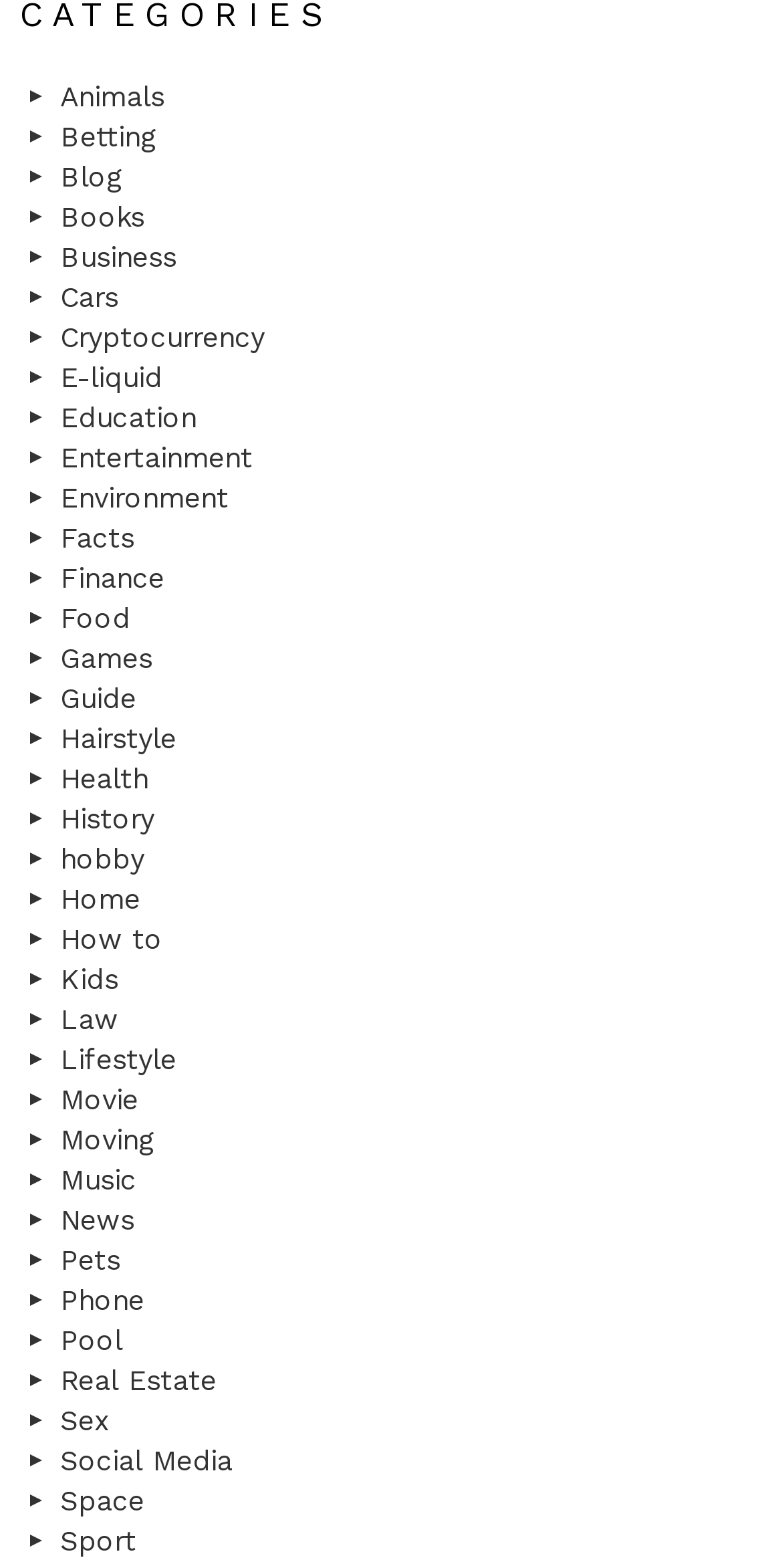Please answer the following query using a single word or phrase: 
Is there a category for Health on this webpage?

Yes